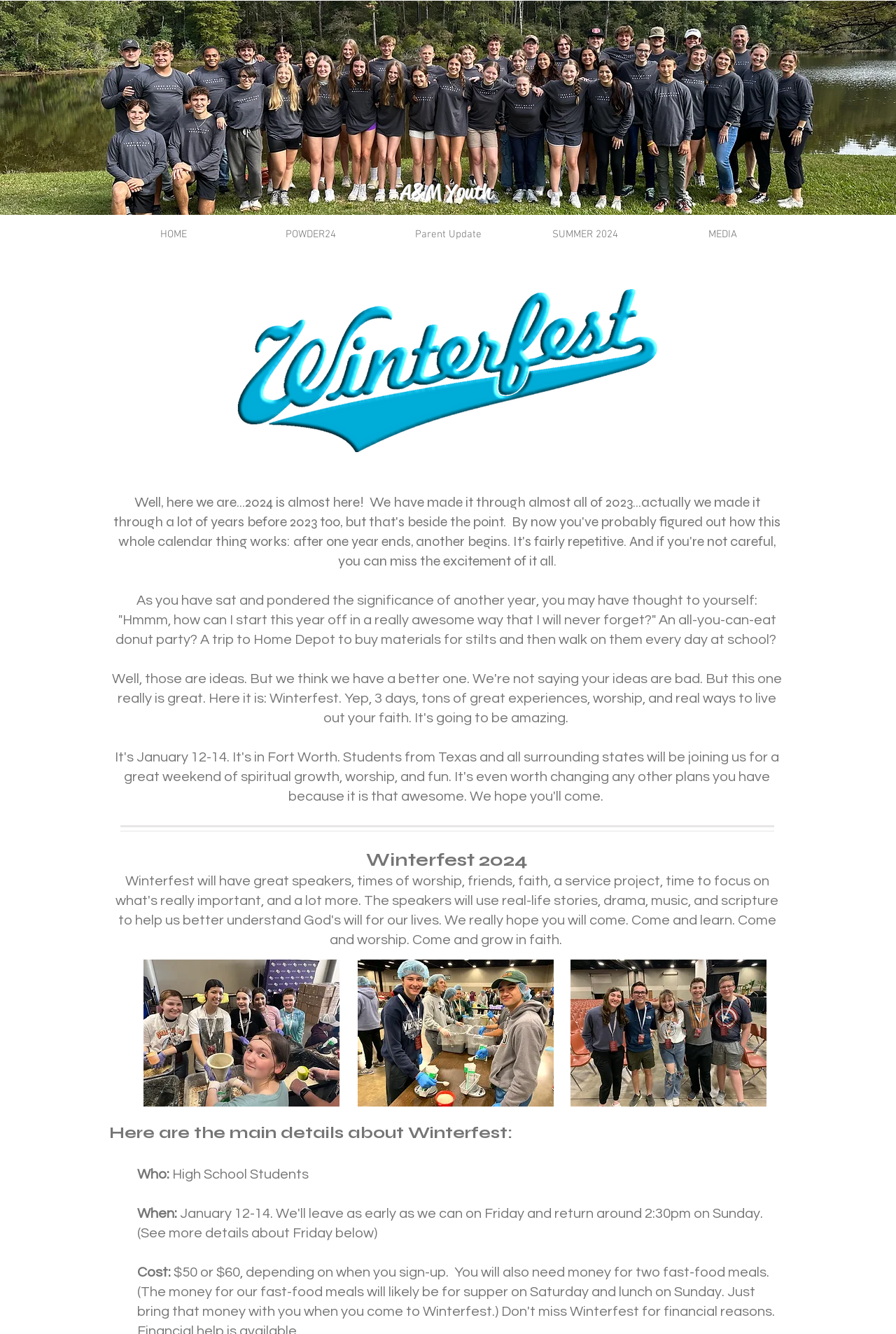Can you find the bounding box coordinates for the UI element given this description: "Parent Update"? Provide the coordinates as four float numbers between 0 and 1: [left, top, right, bottom].

[0.423, 0.168, 0.577, 0.184]